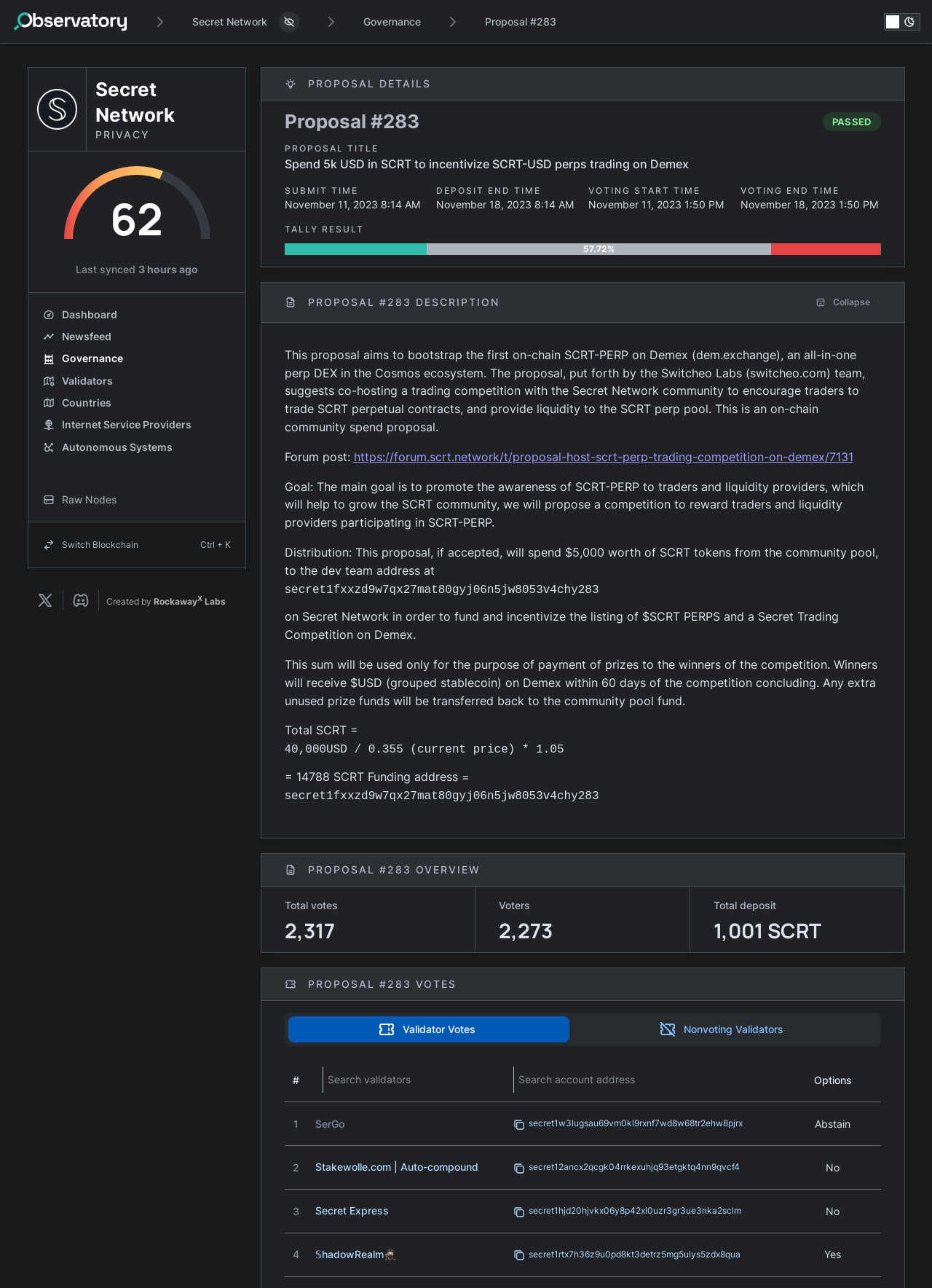Please find the bounding box coordinates of the element that you should click to achieve the following instruction: "Switch to a different blockchain". The coordinates should be presented as four float numbers between 0 and 1: [left, top, right, bottom].

[0.046, 0.415, 0.247, 0.432]